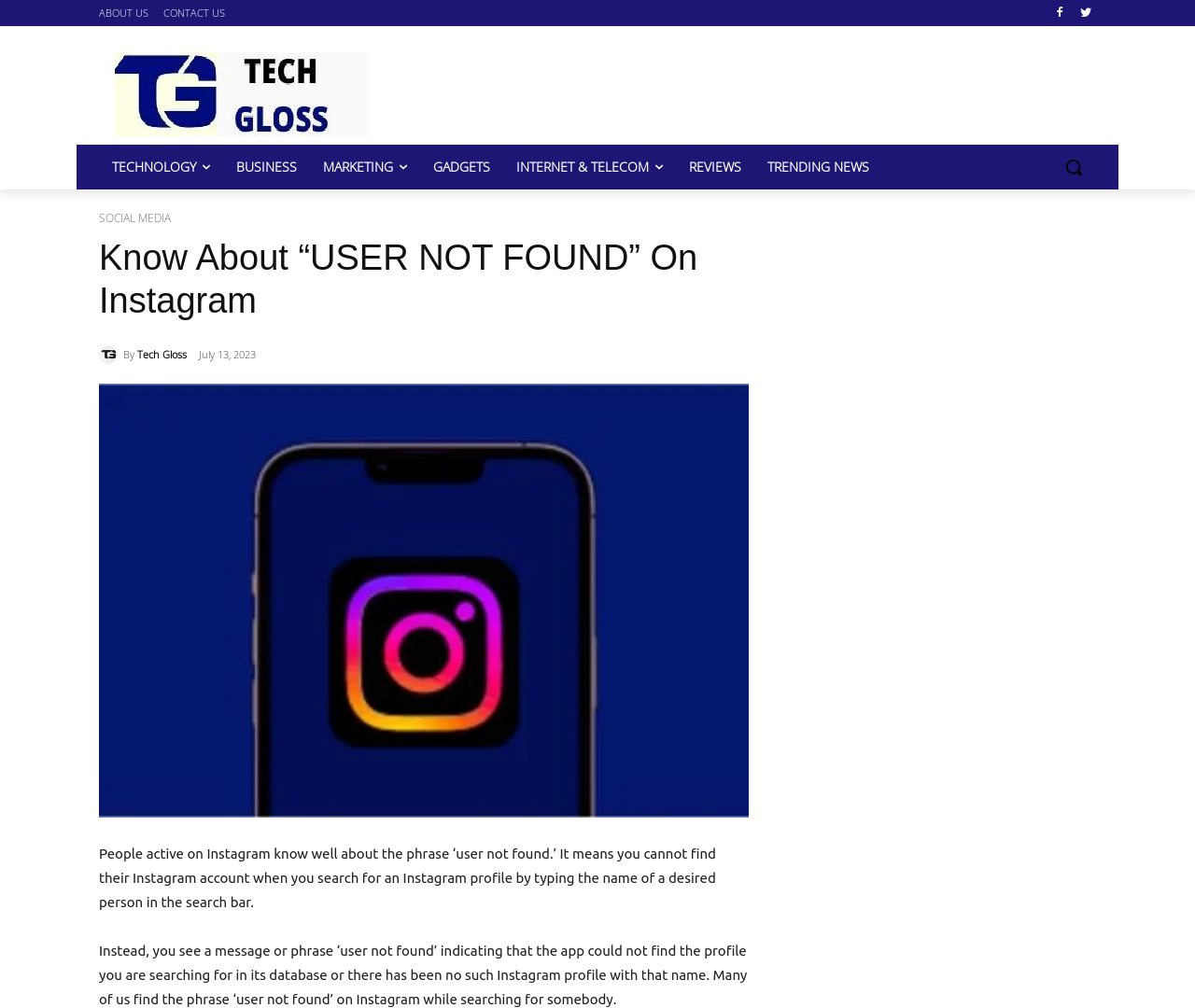Please locate the bounding box coordinates for the element that should be clicked to achieve the following instruction: "Click on ABOUT US". Ensure the coordinates are given as four float numbers between 0 and 1, i.e., [left, top, right, bottom].

[0.083, 0.0, 0.124, 0.026]